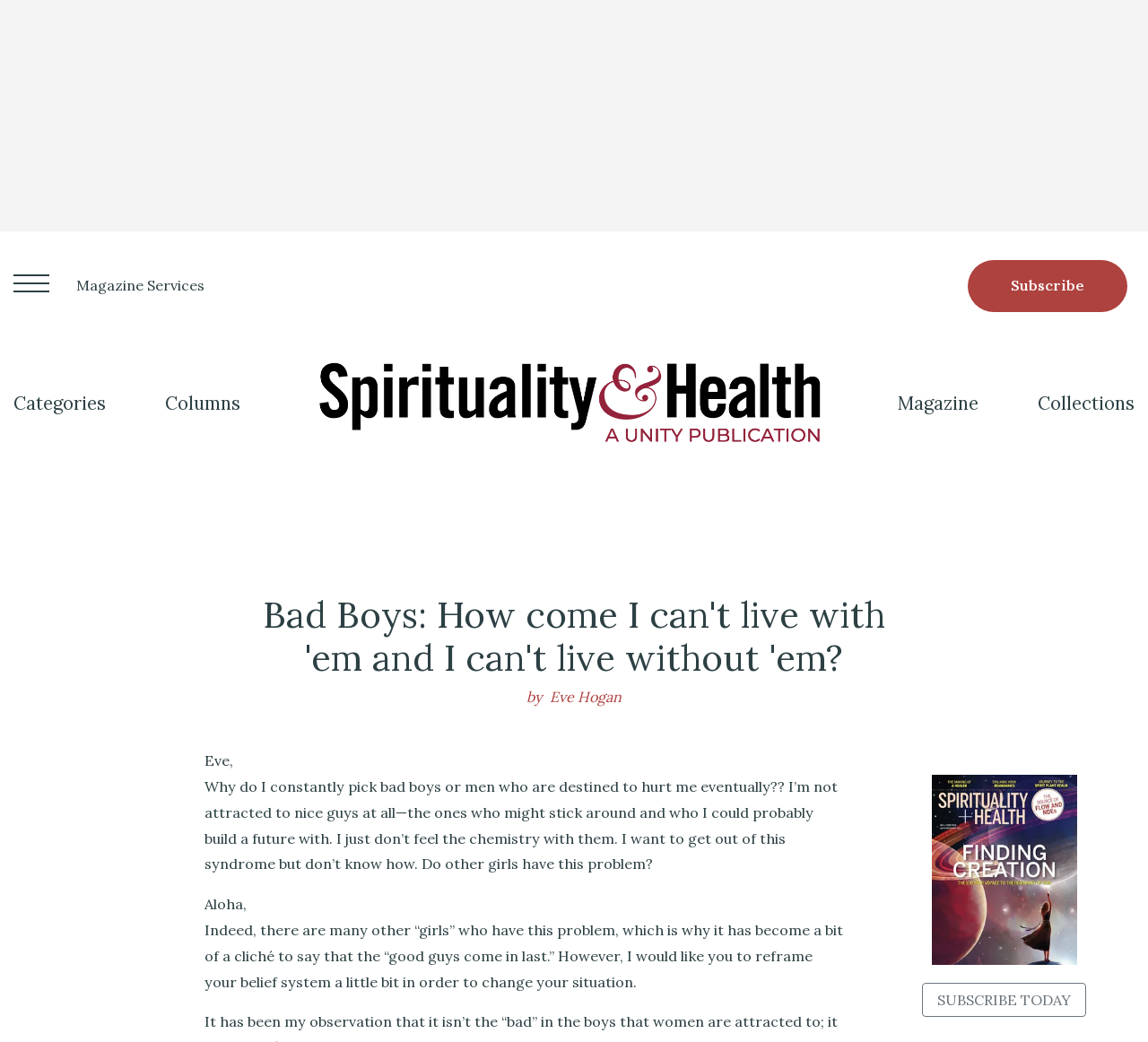What is the topic of the article 'Bad Boys: How come I can't live with 'em and I can't live without 'em?'
Refer to the image and answer the question using a single word or phrase.

Relationship issues